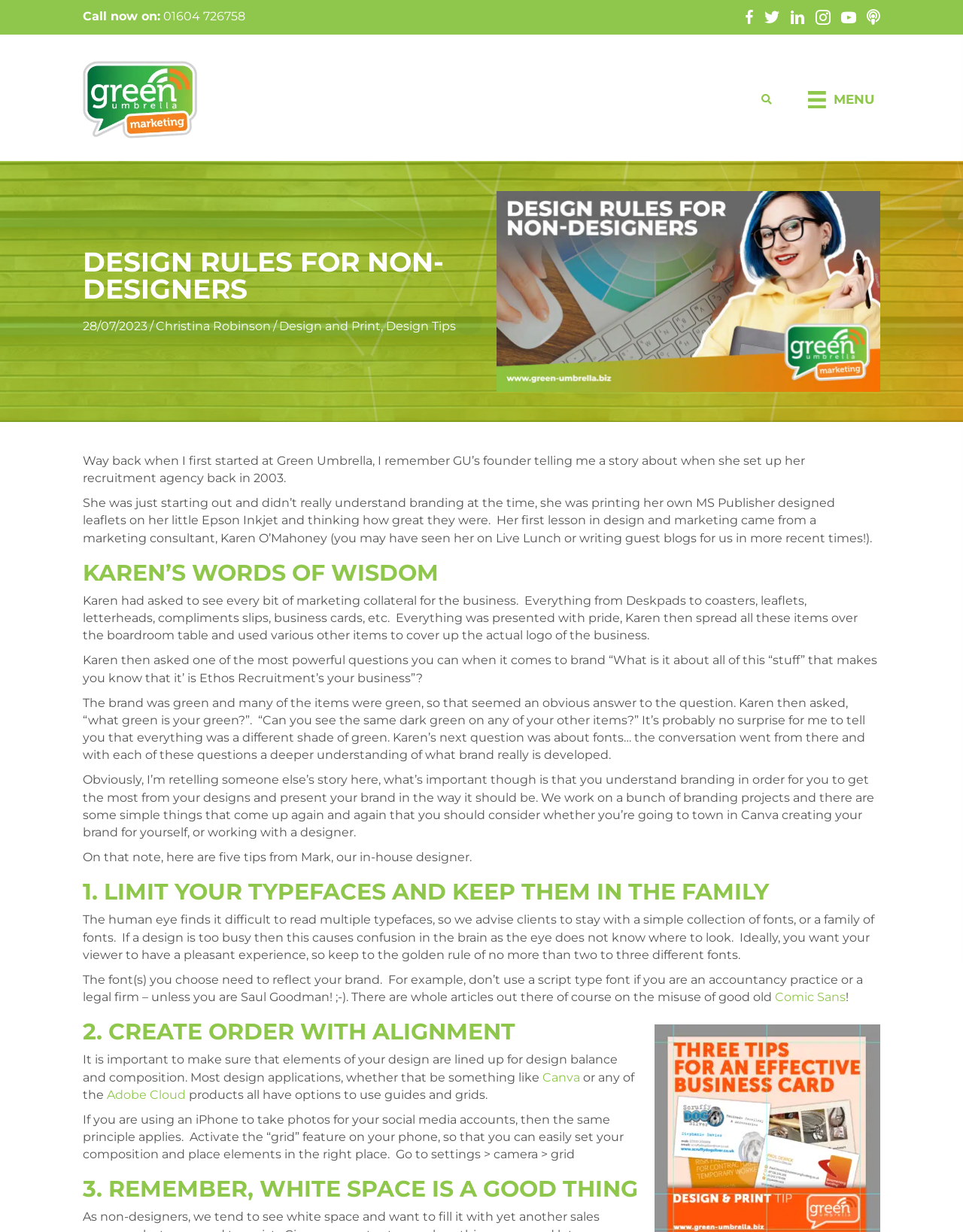Locate the bounding box of the UI element described in the following text: "Design and Print".

[0.29, 0.259, 0.395, 0.27]